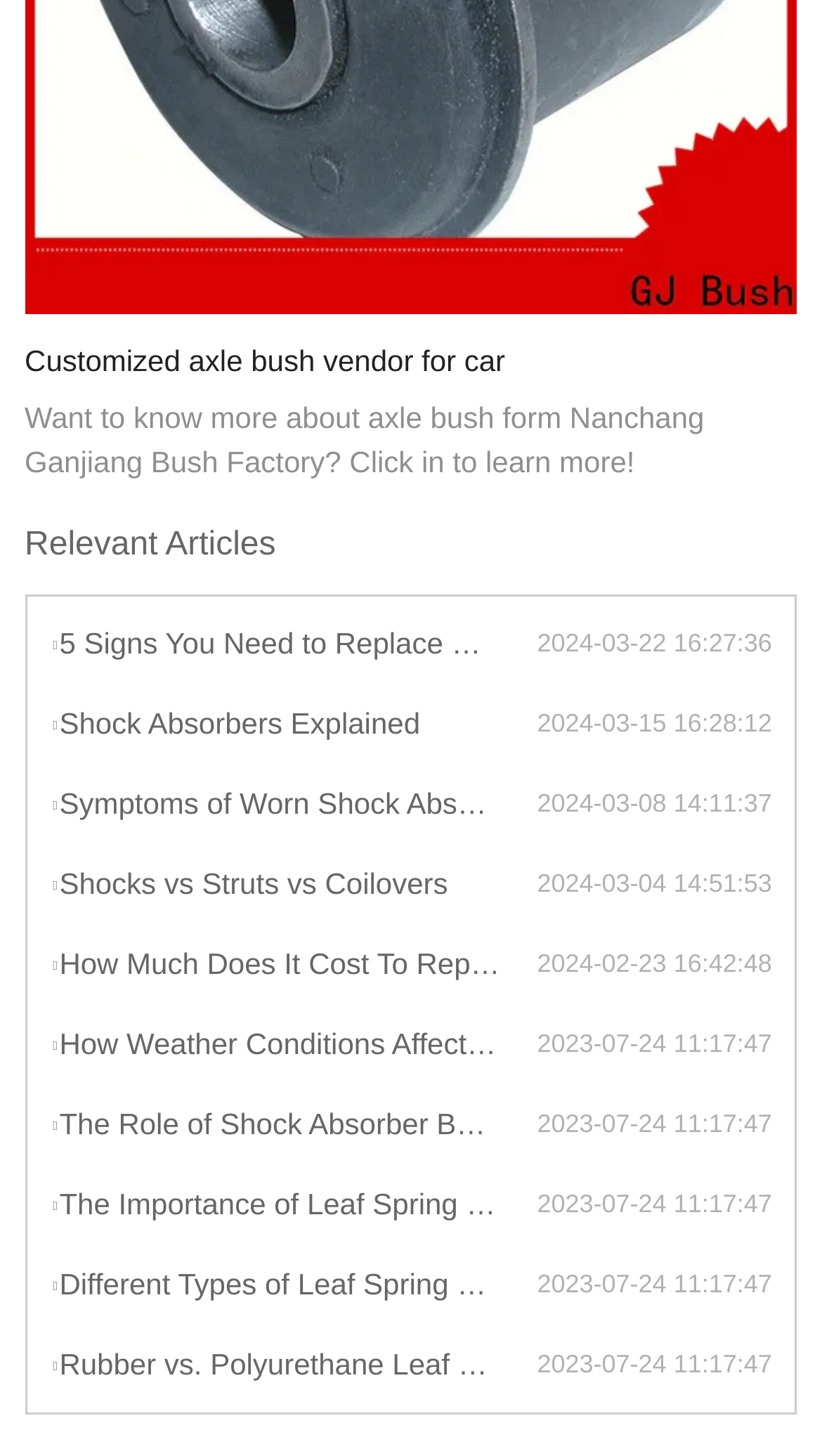Can you specify the bounding box coordinates of the area that needs to be clicked to fulfill the following instruction: "Check article about Shocks vs Struts vs Coilovers"?

[0.061, 0.591, 0.653, 0.625]